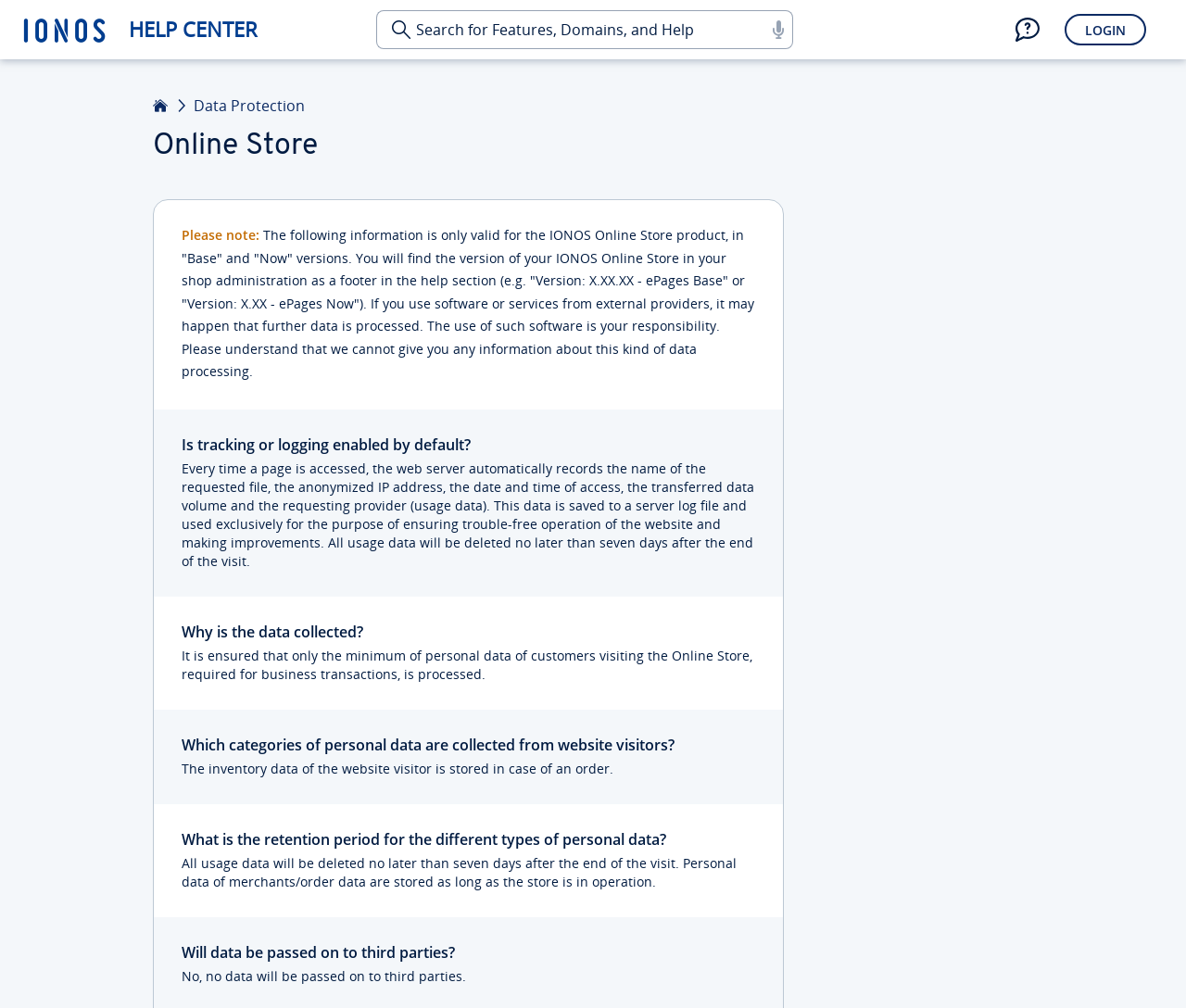Please find the bounding box for the following UI element description. Provide the coordinates in (top-left x, top-left y, bottom-right x, bottom-right y) format, with values between 0 and 1: aria-label="Help & contact"

[0.849, 0.0, 0.884, 0.059]